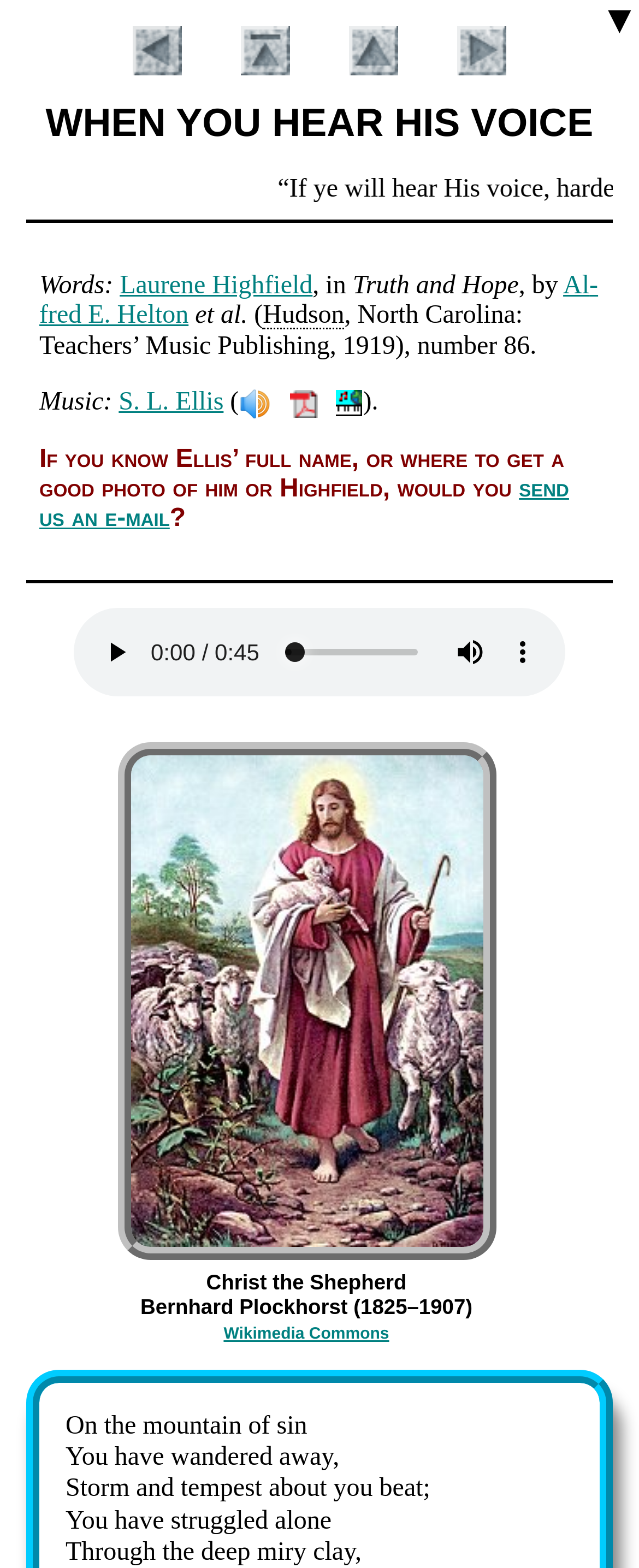Find the bounding box coordinates for the HTML element described as: "Privacy policy". The coordinates should consist of four float values between 0 and 1, i.e., [left, top, right, bottom].

None